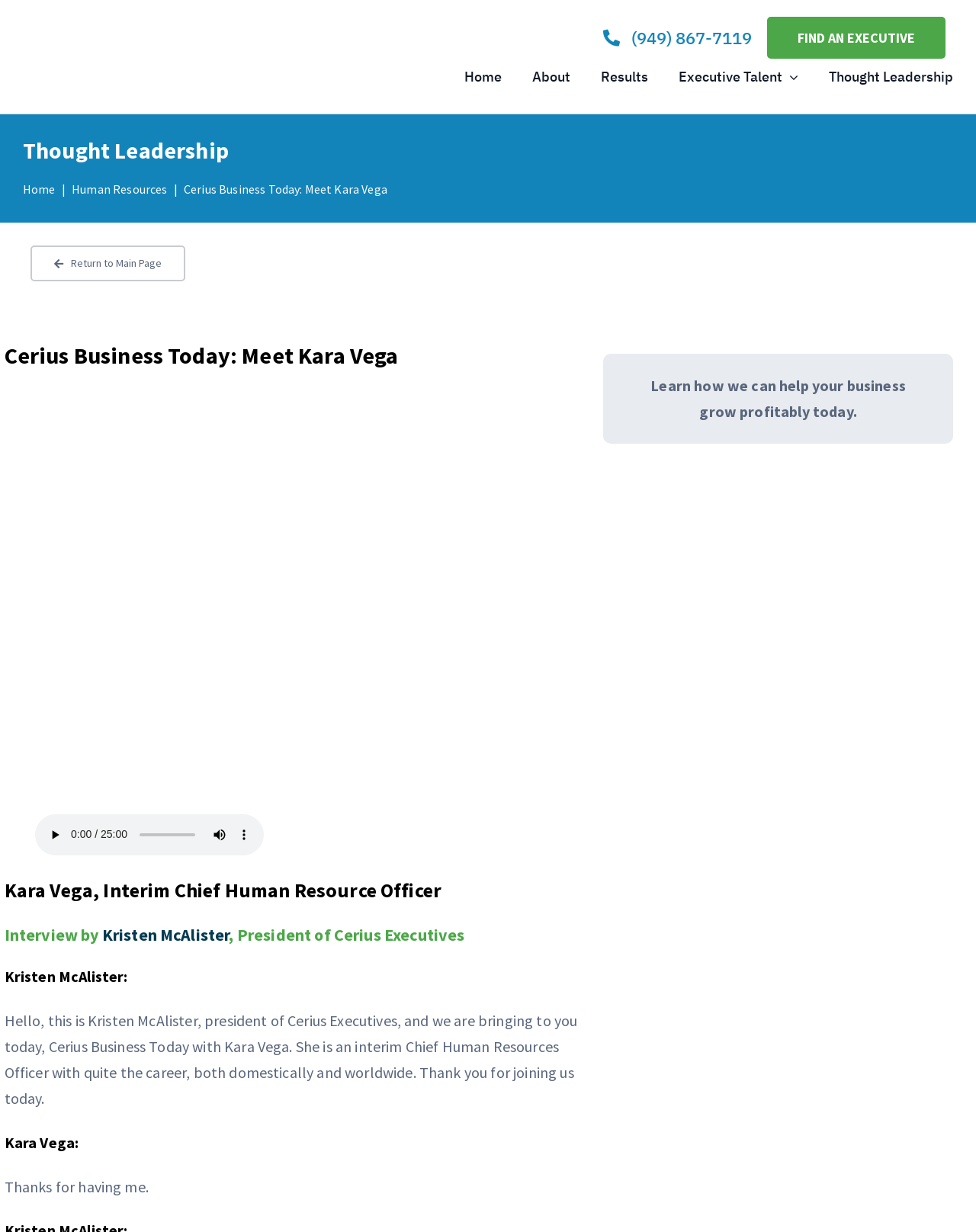What is the call to action?
Please ensure your answer is as detailed and informative as possible.

I found a static text with the sentence 'Learn how we can help your business grow profitably today' which is a call to action. This suggests that the website is encouraging visitors to take action and learn more about how Cerius Executives can help their business grow.